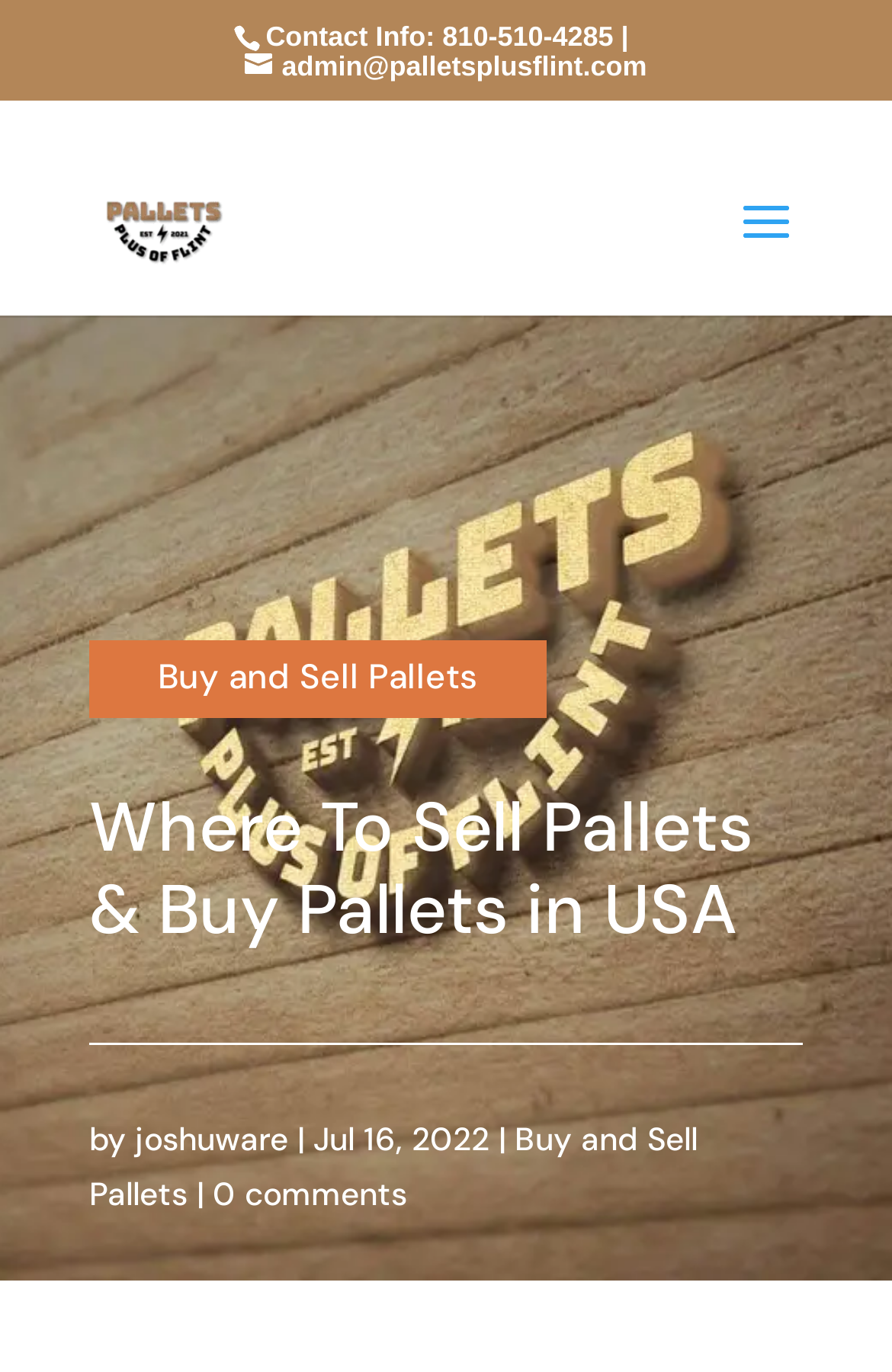Detail the features and information presented on the webpage.

The webpage is about Pallets Plus Of Flint, a platform for buying and selling pallets in the USA. At the top, there is a contact information section with a phone number, 810-510-4285, and an email address, admin@palletsplusflint.com. Below the contact information, there is a logo of Pallets Plus Of Flint, which is an image.

On the left side of the page, there is a navigation menu with a link to the homepage, labeled "Pallets Plus Of Flint". On the right side of the page, there is a prominent link to "Buy and Sell Pallets". 

The main content of the page is headed by a title, "Where To Sell Pallets & Buy Pallets in USA", which is a heading. Below the title, there is a brief article or post with a publication date, July 16, 2022, and an author, joshuware. The article has a link to "Buy and Sell Pallets" at the bottom, and there are no comments on the post, indicated by a link labeled "0 comments".